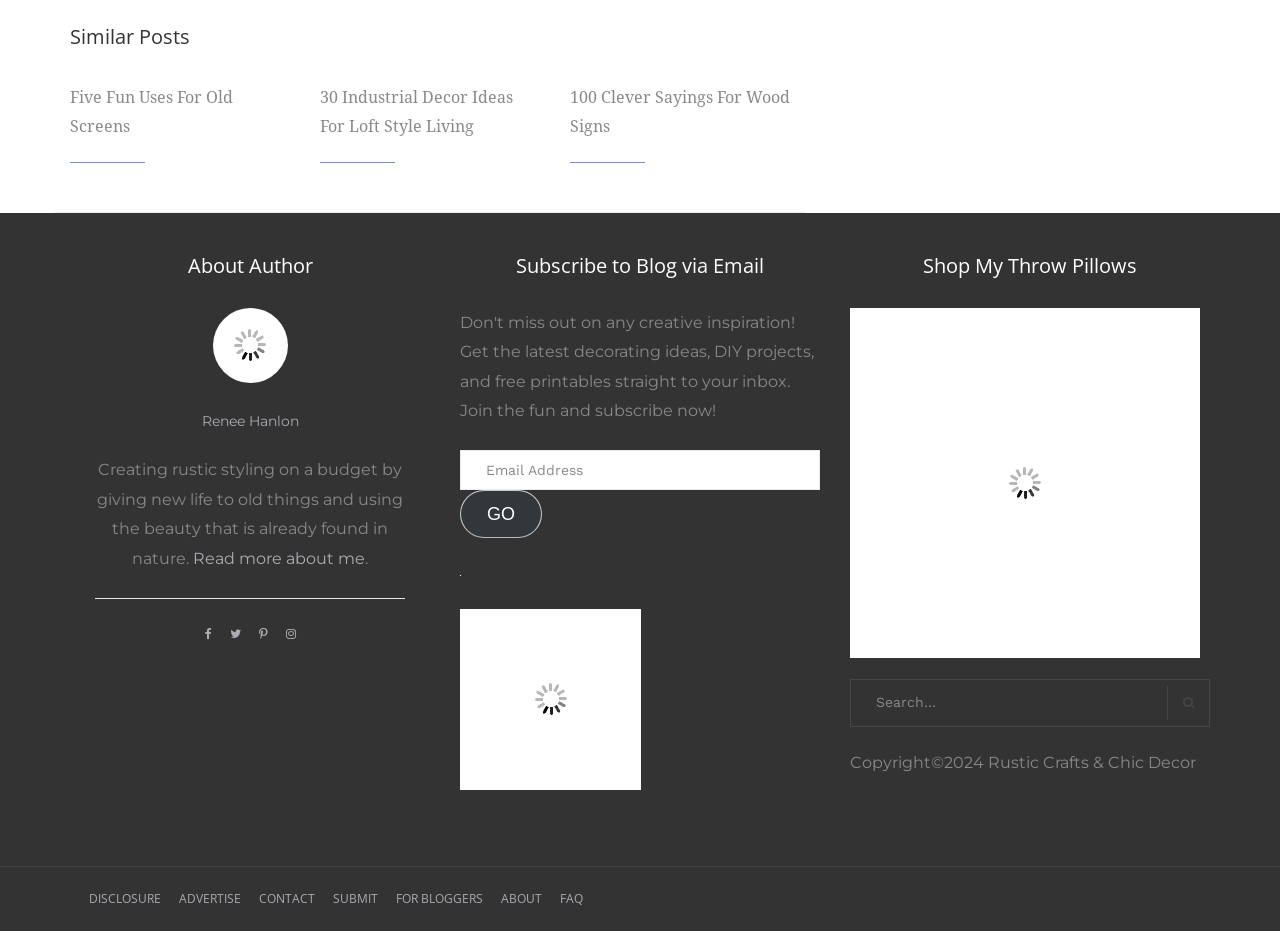Using a single word or phrase, answer the following question: 
What is the topic of the first article?

Old Screens